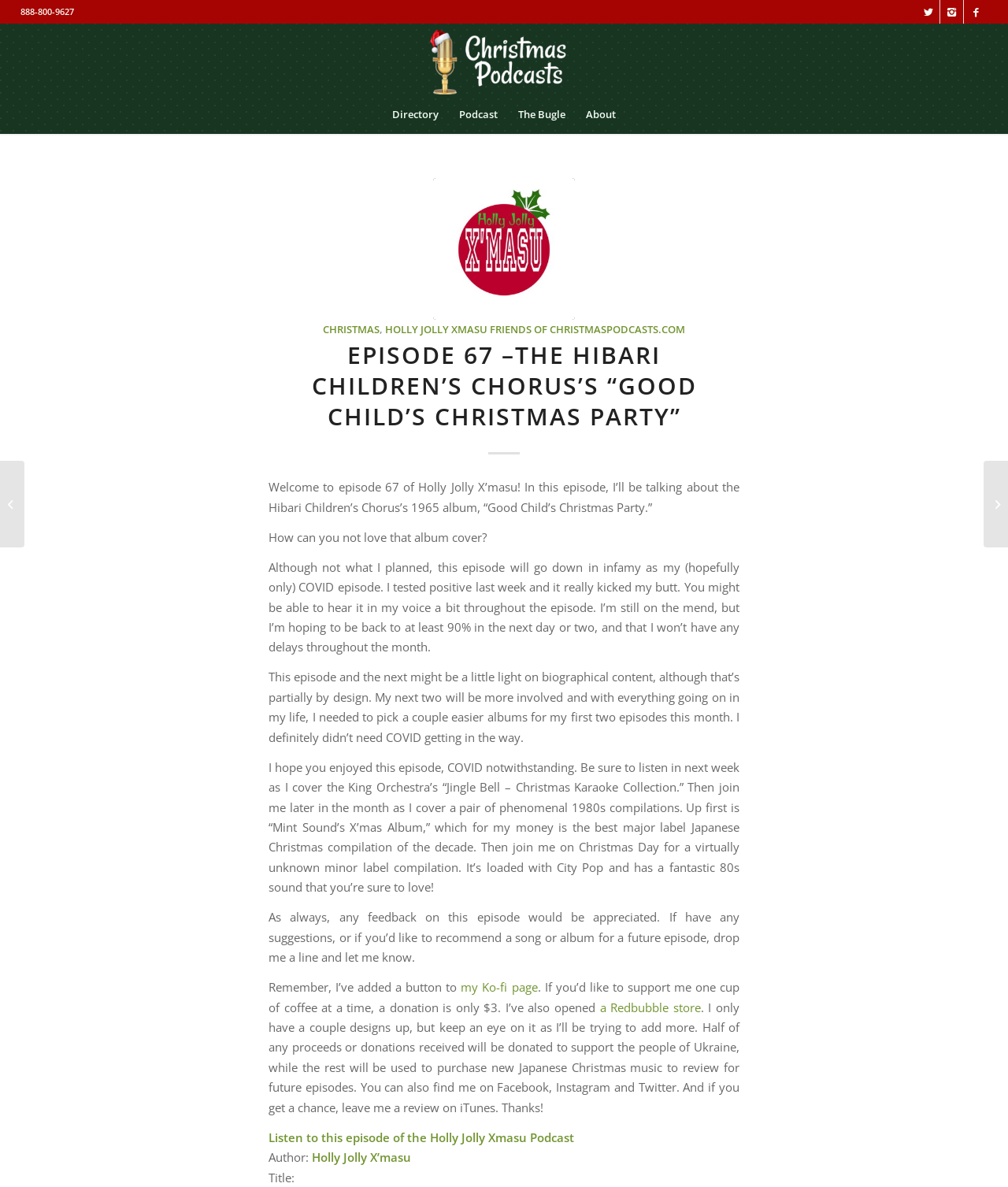What is the link to the podcast episode?
Using the image provided, answer with just one word or phrase.

Listen to this episode of the Holly Jolly Xmasu Podcast